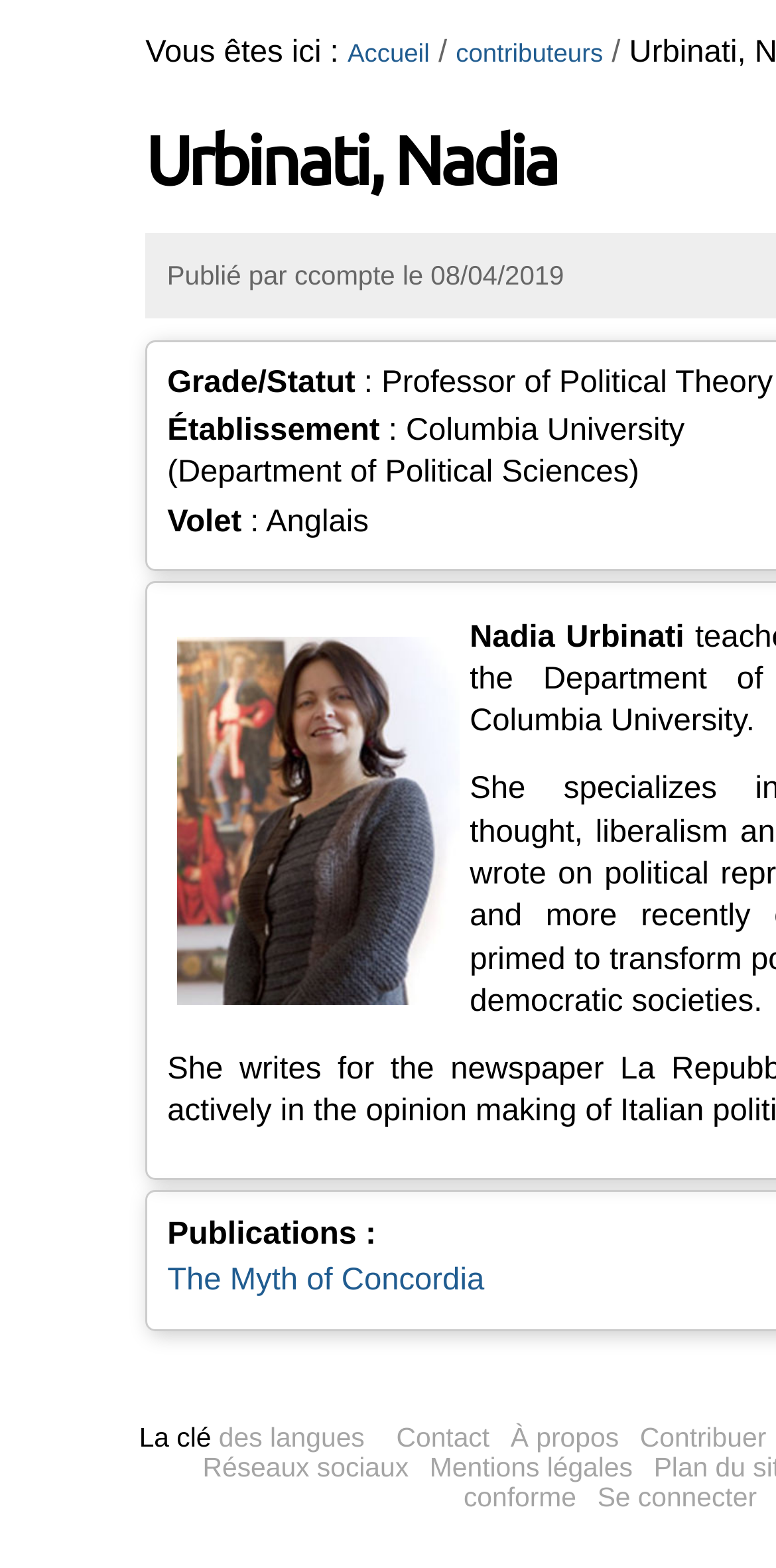Kindly determine the bounding box coordinates for the clickable area to achieve the given instruction: "contact the author".

[0.511, 0.908, 0.631, 0.927]